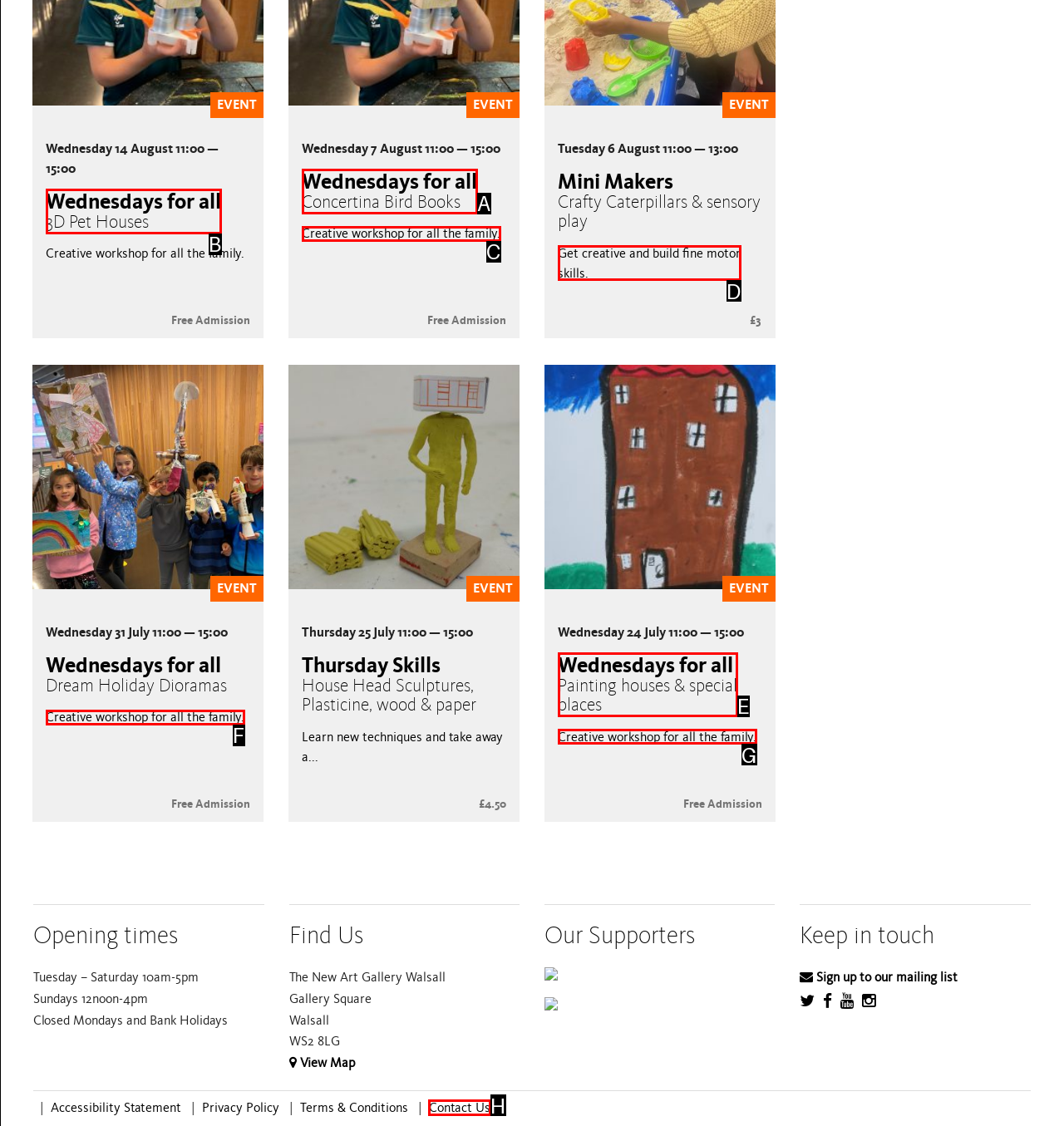Identify the correct UI element to click for this instruction: Contact Us
Respond with the appropriate option's letter from the provided choices directly.

H